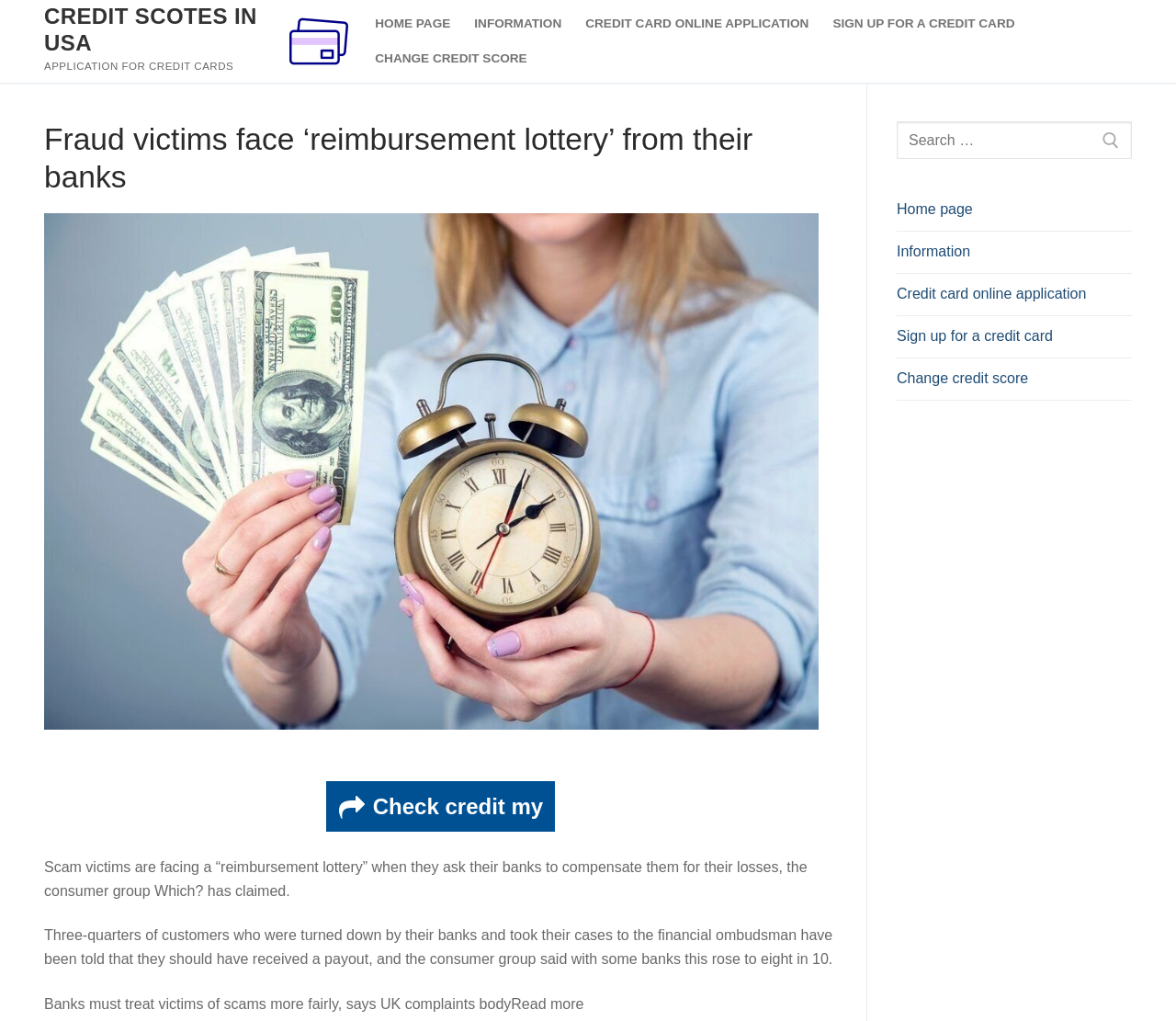Determine the bounding box coordinates for the HTML element described here: "Home page".

[0.309, 0.007, 0.393, 0.041]